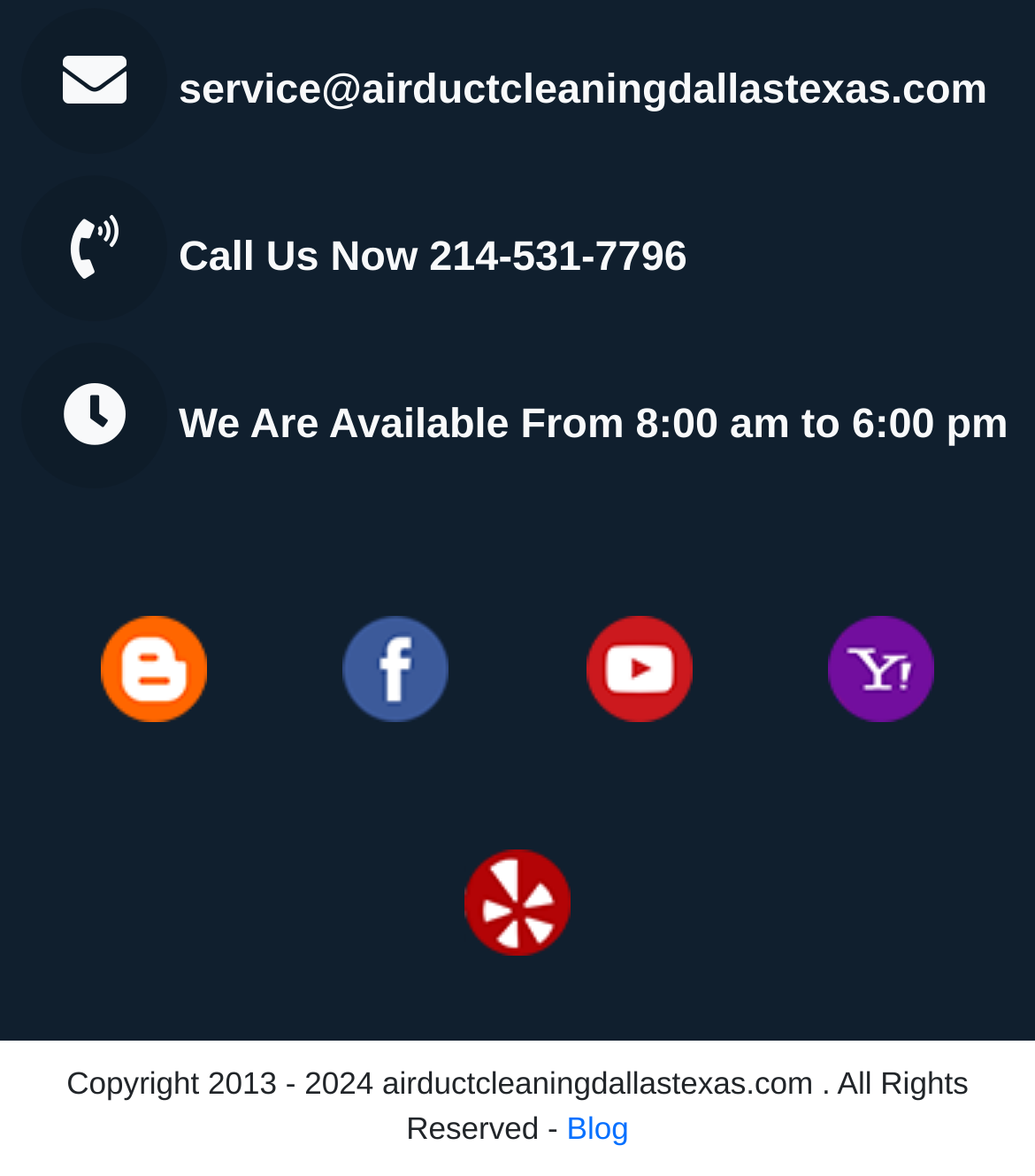Locate the UI element described as follows: "Blog". Return the bounding box coordinates as four float numbers between 0 and 1 in the order [left, top, right, bottom].

[0.547, 0.946, 0.607, 0.975]